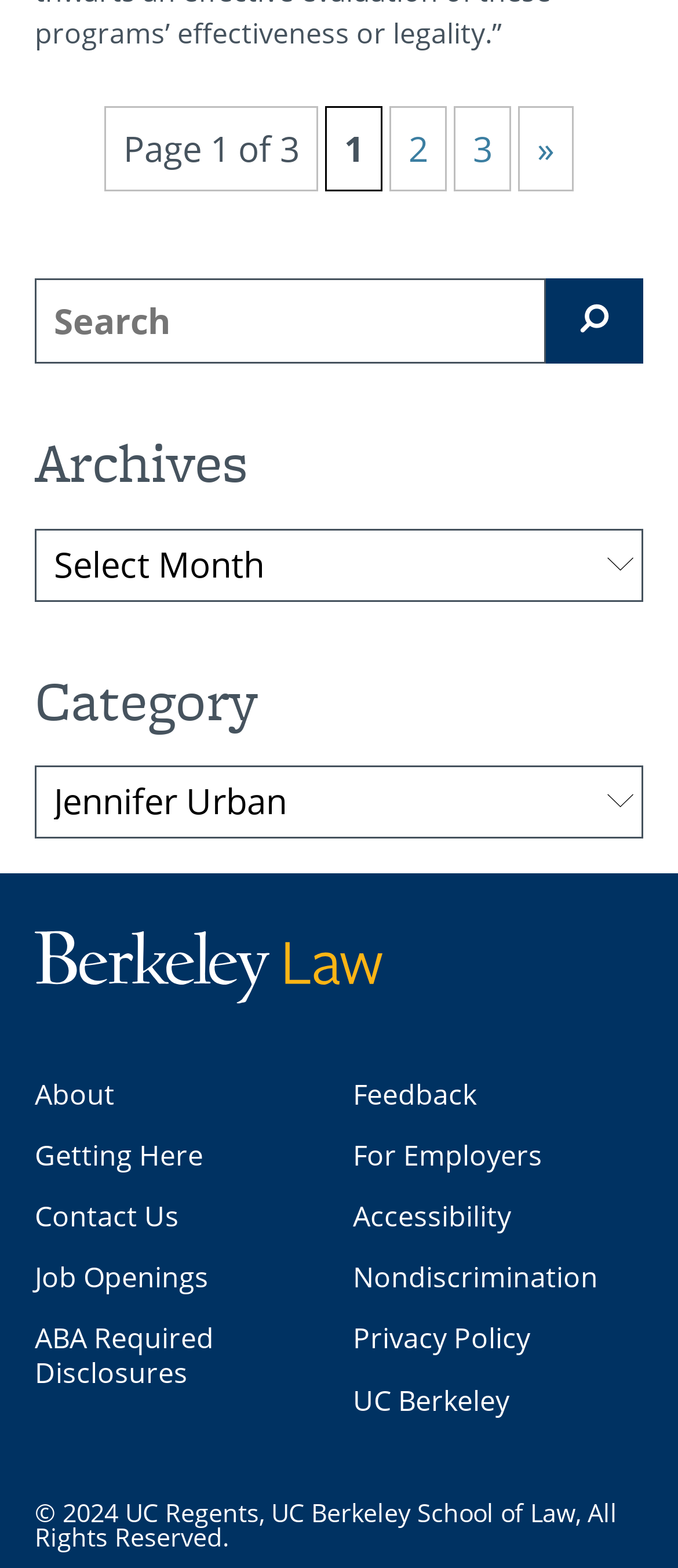Locate the bounding box coordinates of the clickable area to execute the instruction: "Search for something". Provide the coordinates as four float numbers between 0 and 1, represented as [left, top, right, bottom].

[0.051, 0.178, 0.949, 0.232]